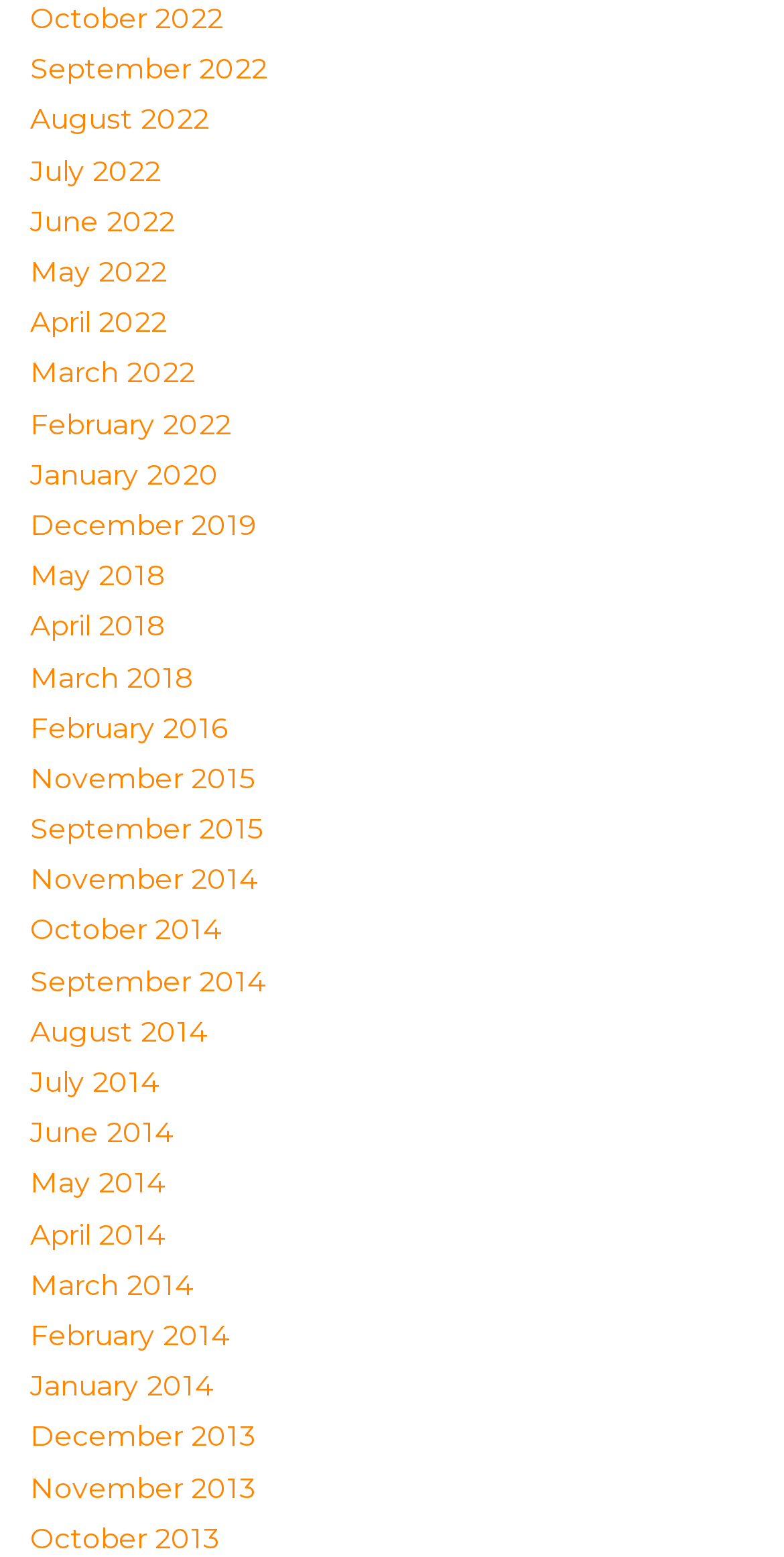Please specify the bounding box coordinates of the element that should be clicked to execute the given instruction: 'View October 2022'. Ensure the coordinates are four float numbers between 0 and 1, expressed as [left, top, right, bottom].

[0.038, 0.0, 0.285, 0.023]